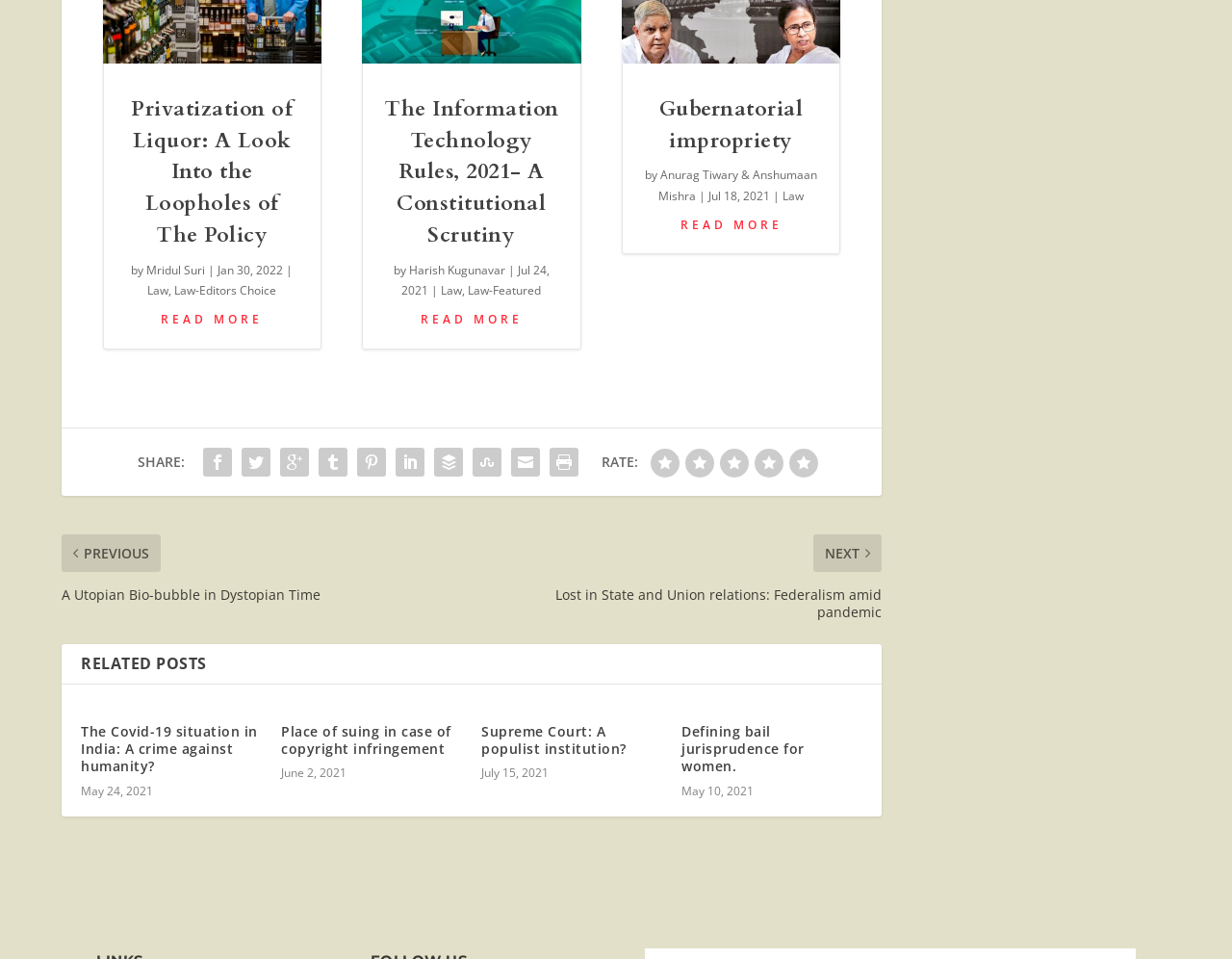Respond with a single word or phrase to the following question:
Who is the author of the second article?

Harish Kugunavar